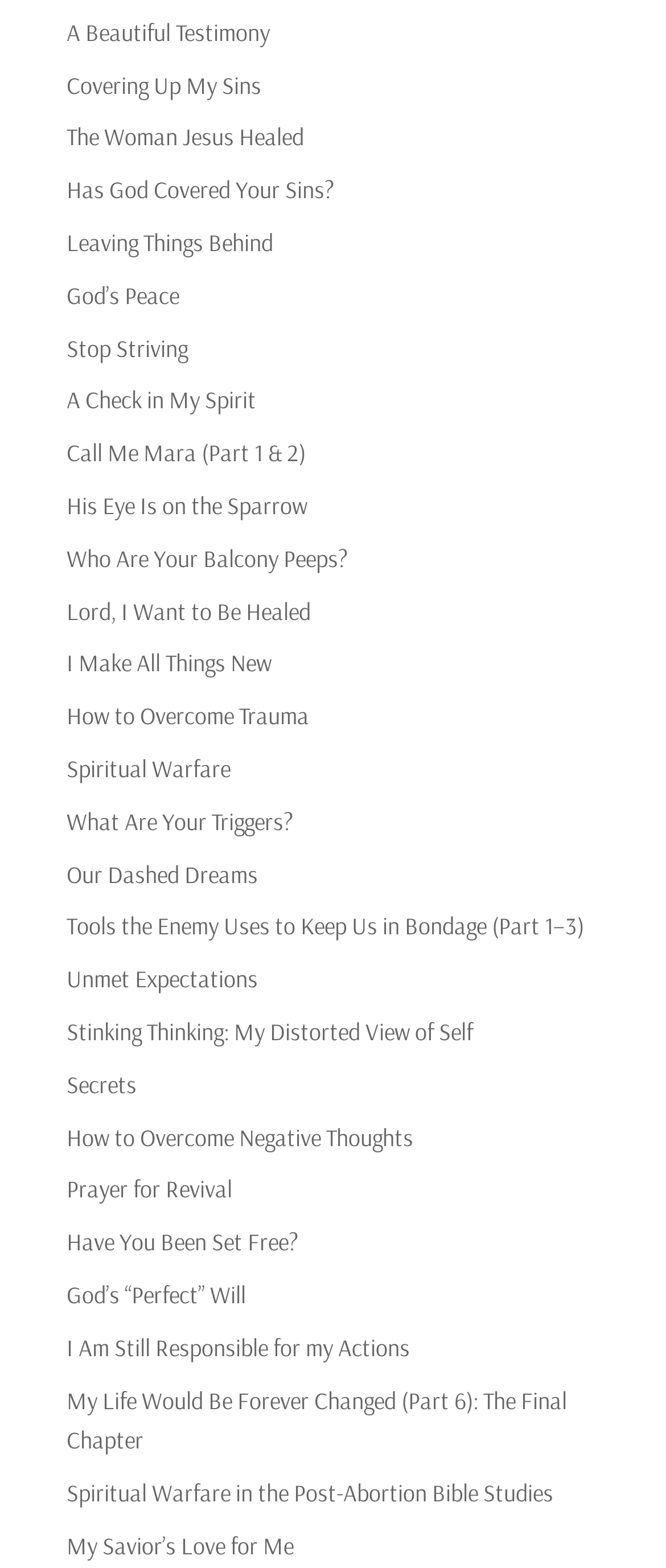Determine the bounding box coordinates of the region I should click to achieve the following instruction: "Discover 'My Savior’s Love for Me'". Ensure the bounding box coordinates are four float numbers between 0 and 1, i.e., [left, top, right, bottom].

[0.1, 0.976, 0.441, 0.996]